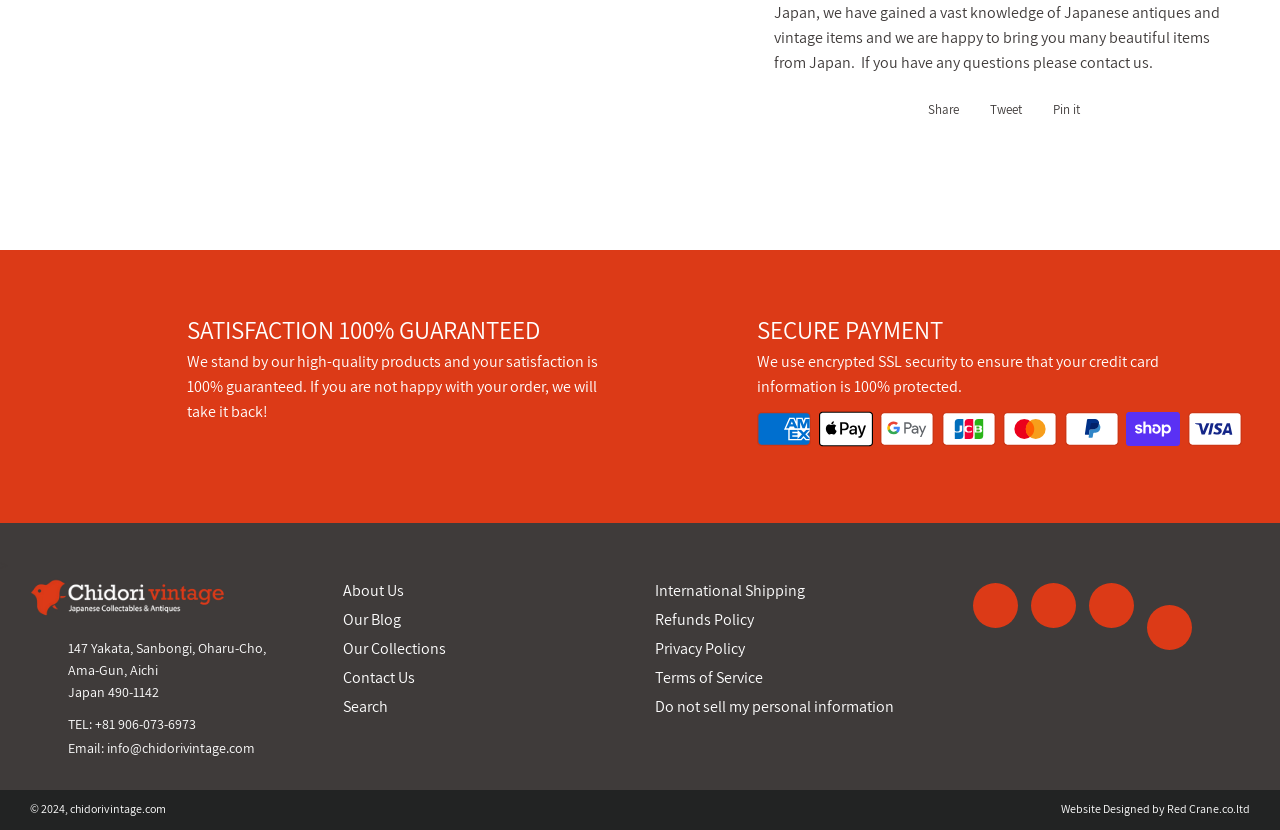Indicate the bounding box coordinates of the element that needs to be clicked to satisfy the following instruction: "Search for products". The coordinates should be four float numbers between 0 and 1, i.e., [left, top, right, bottom].

[0.268, 0.839, 0.303, 0.864]